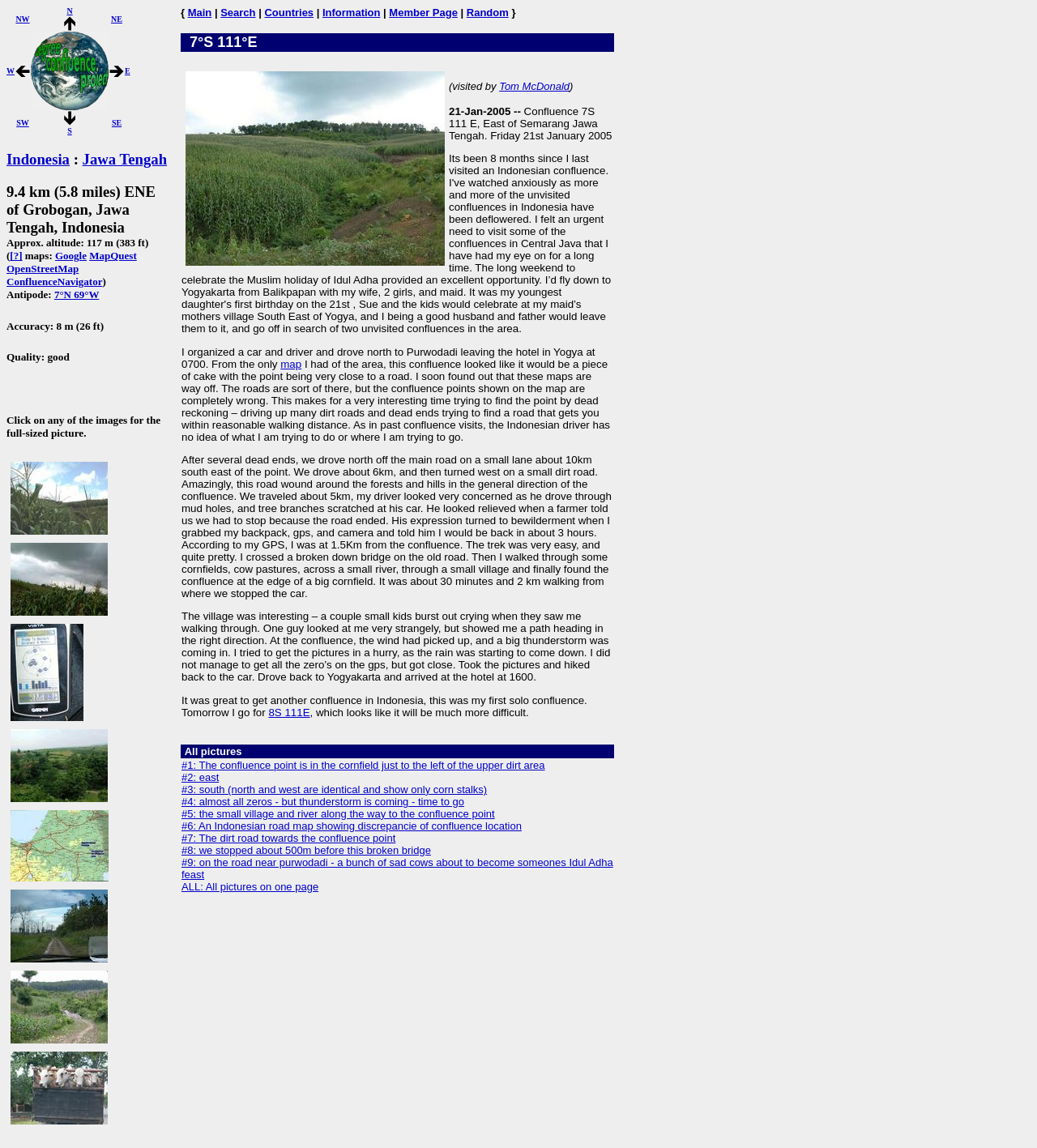Answer the question in a single word or phrase:
What is the approximate altitude of the confluence point?

117 m